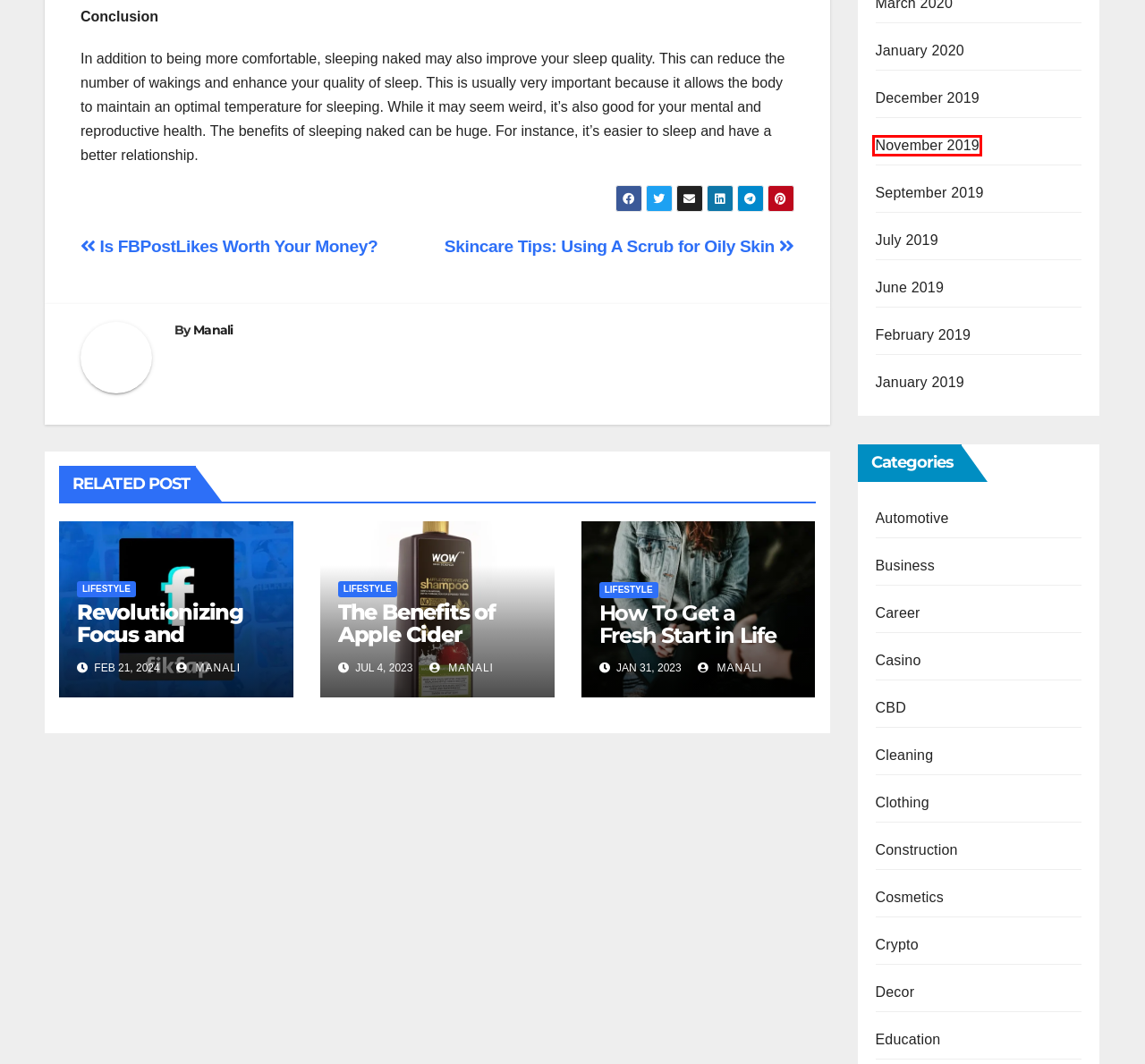Analyze the given webpage screenshot and identify the UI element within the red bounding box. Select the webpage description that best matches what you expect the new webpage to look like after clicking the element. Here are the candidates:
A. The Benefits of Apple Cider Vinegar Shampoo: A Natural Solution for Healthy Hair - News E-Release
B. Revolutionizing Focus and Productivity with FikFap App - News E-Release
C. September 2019 - News E-Release
D. February 2019 - News E-Release
E. November 2019 - News E-Release
F. Cosmetics Archives - News E-Release
G. Decor Archives - News E-Release
H. July 2019 - News E-Release

E